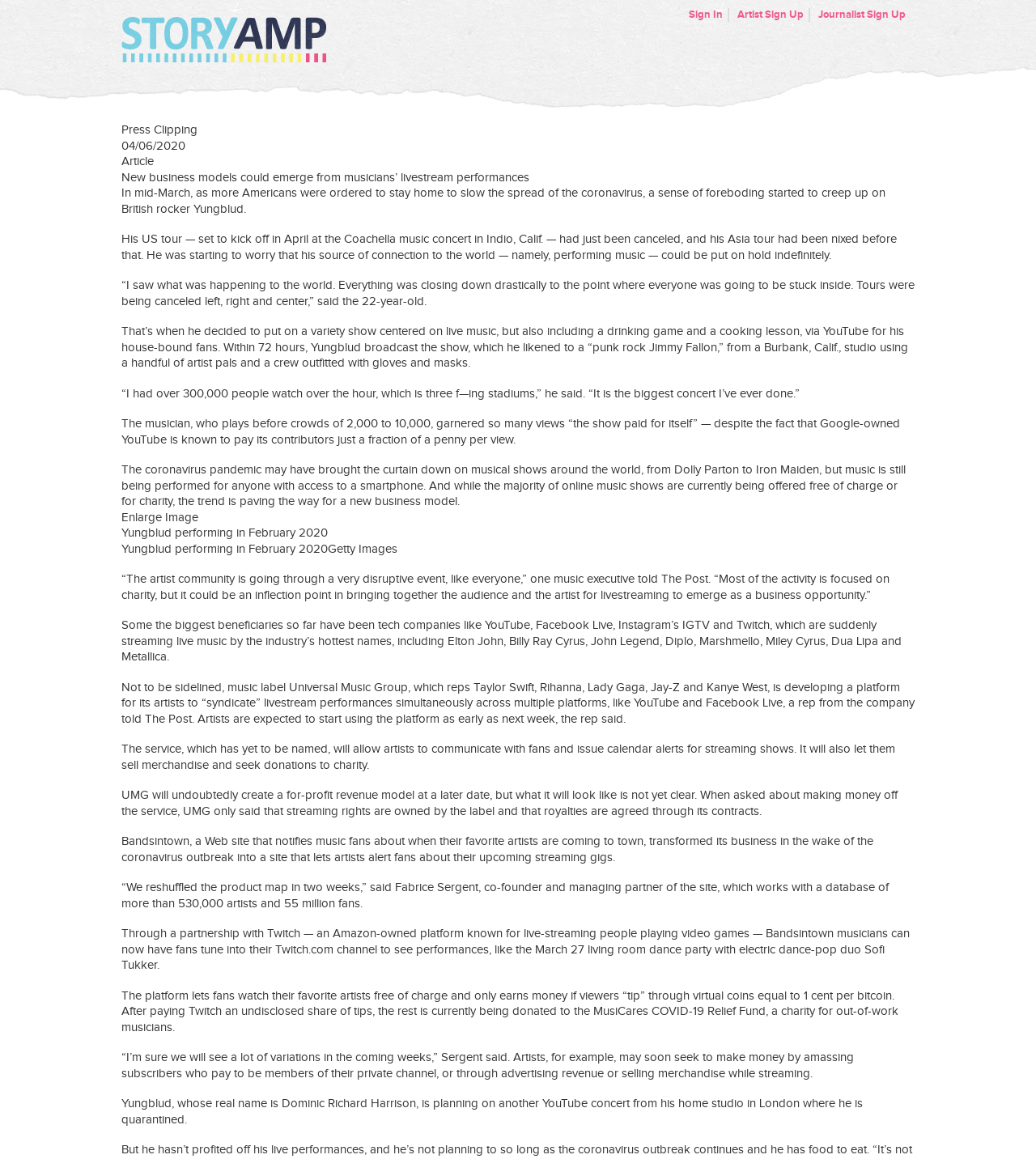Provide the bounding box coordinates of the UI element that matches the description: "StoryAmp".

[0.117, 0.015, 0.315, 0.058]